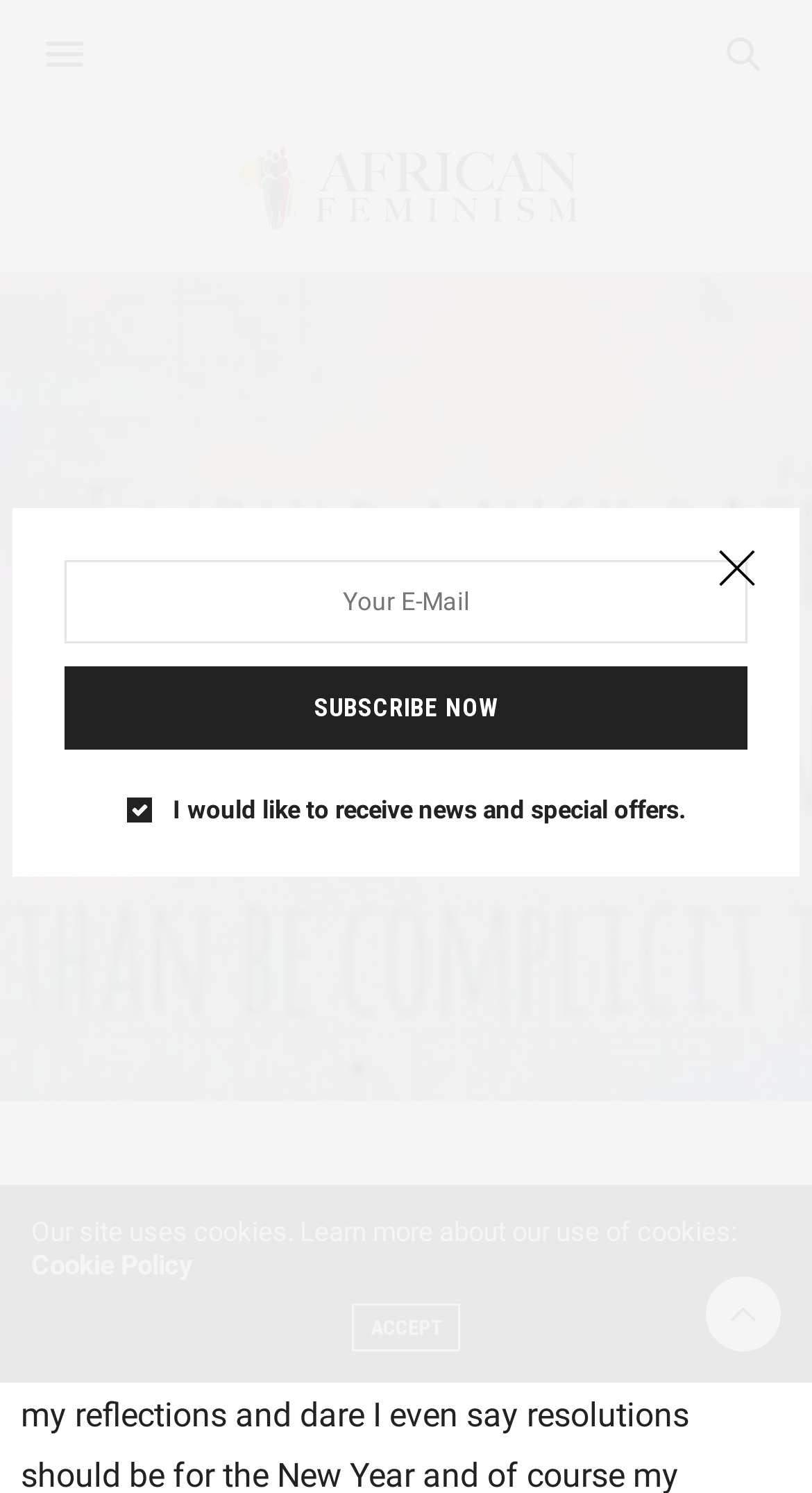Please find the main title text of this webpage.

Here comes the Feminist!